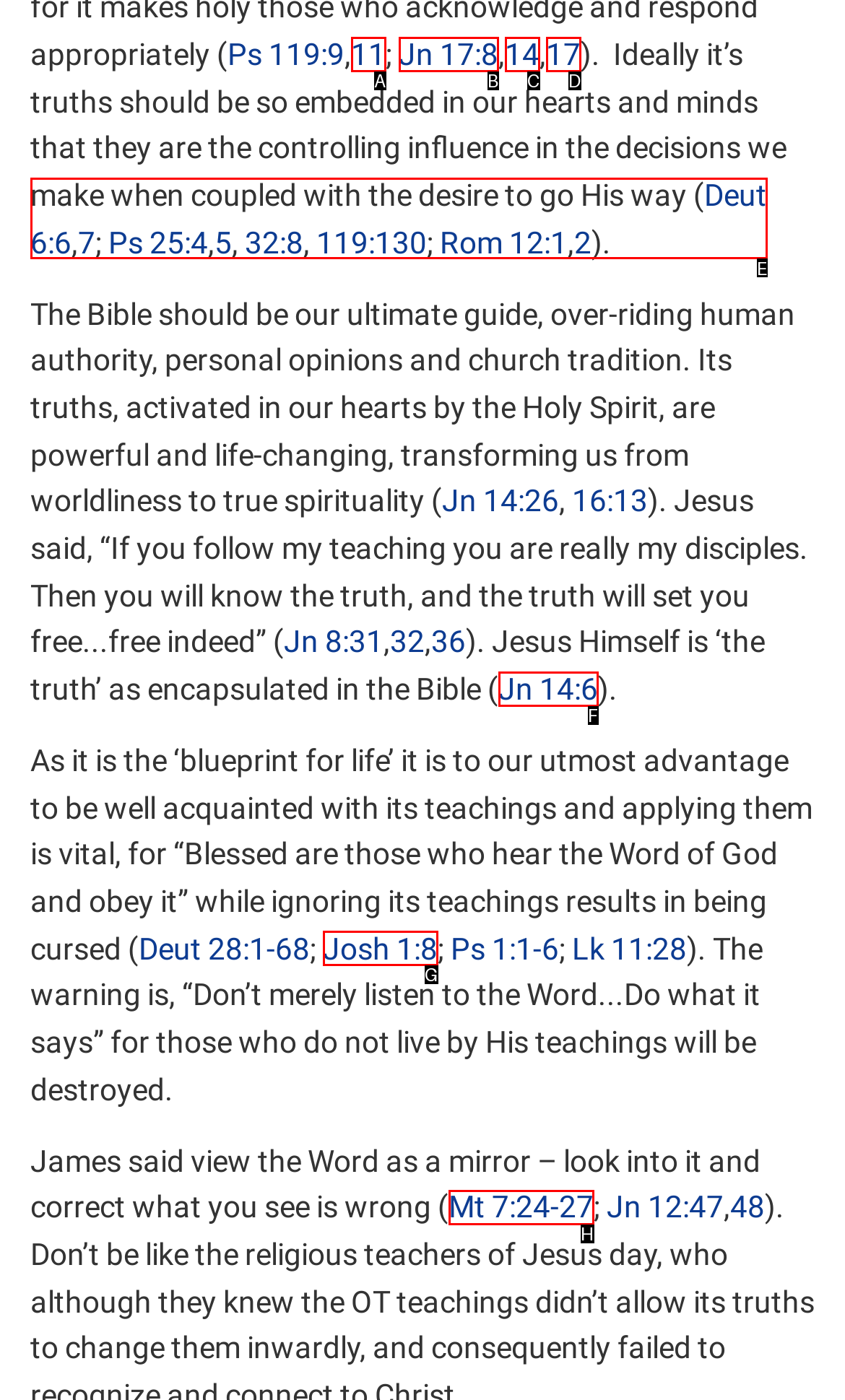Indicate the HTML element to be clicked to accomplish this task: View DIP Books Respond using the letter of the correct option.

None